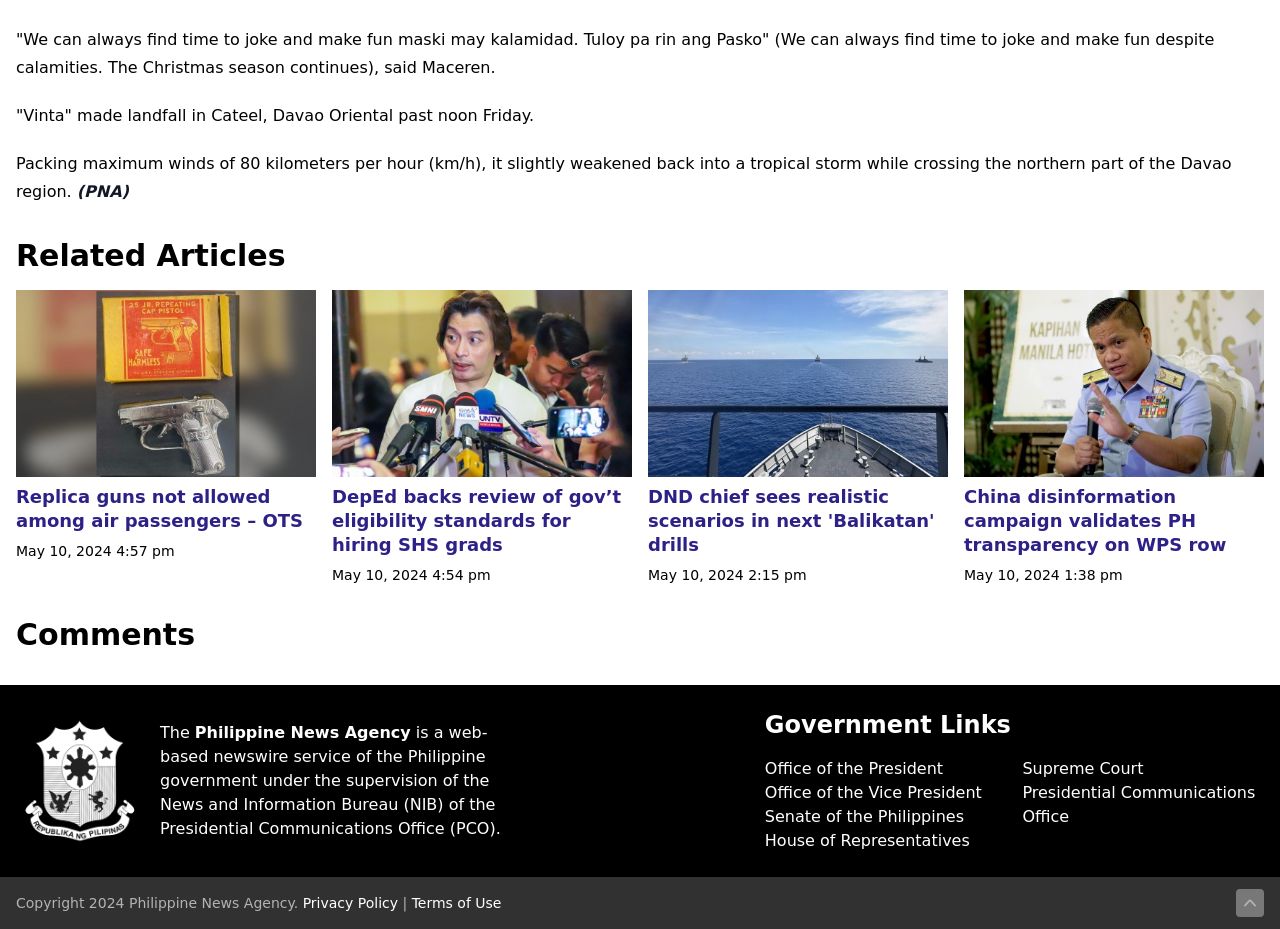Identify the bounding box coordinates necessary to click and complete the given instruction: "Read related article 'Replica guns not allowed among air passengers – OTS'".

[0.012, 0.312, 0.247, 0.514]